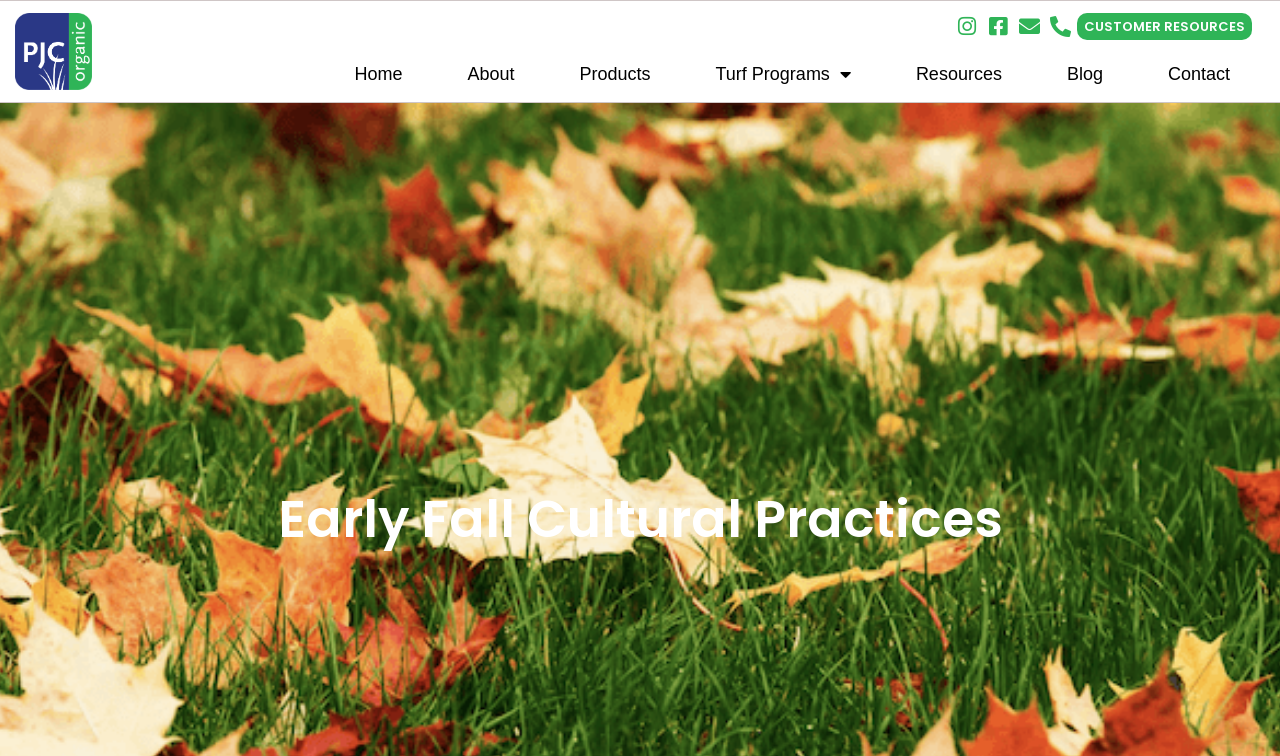Please identify the bounding box coordinates of the area I need to click to accomplish the following instruction: "Go to home page".

[0.253, 0.067, 0.338, 0.128]